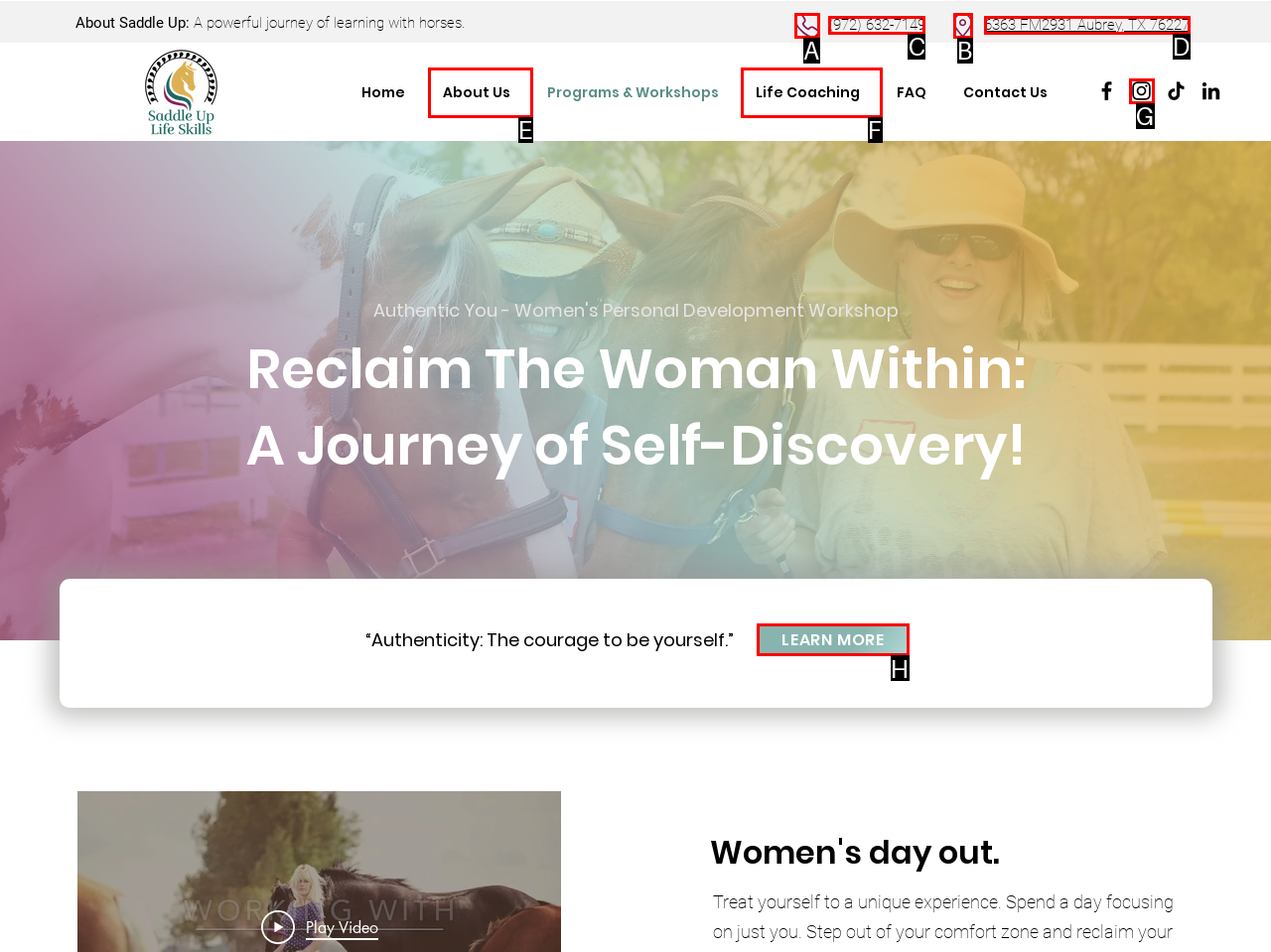Determine which UI element you should click to perform the task: Learn more about the 'Authentic You' workshop
Provide the letter of the correct option from the given choices directly.

H